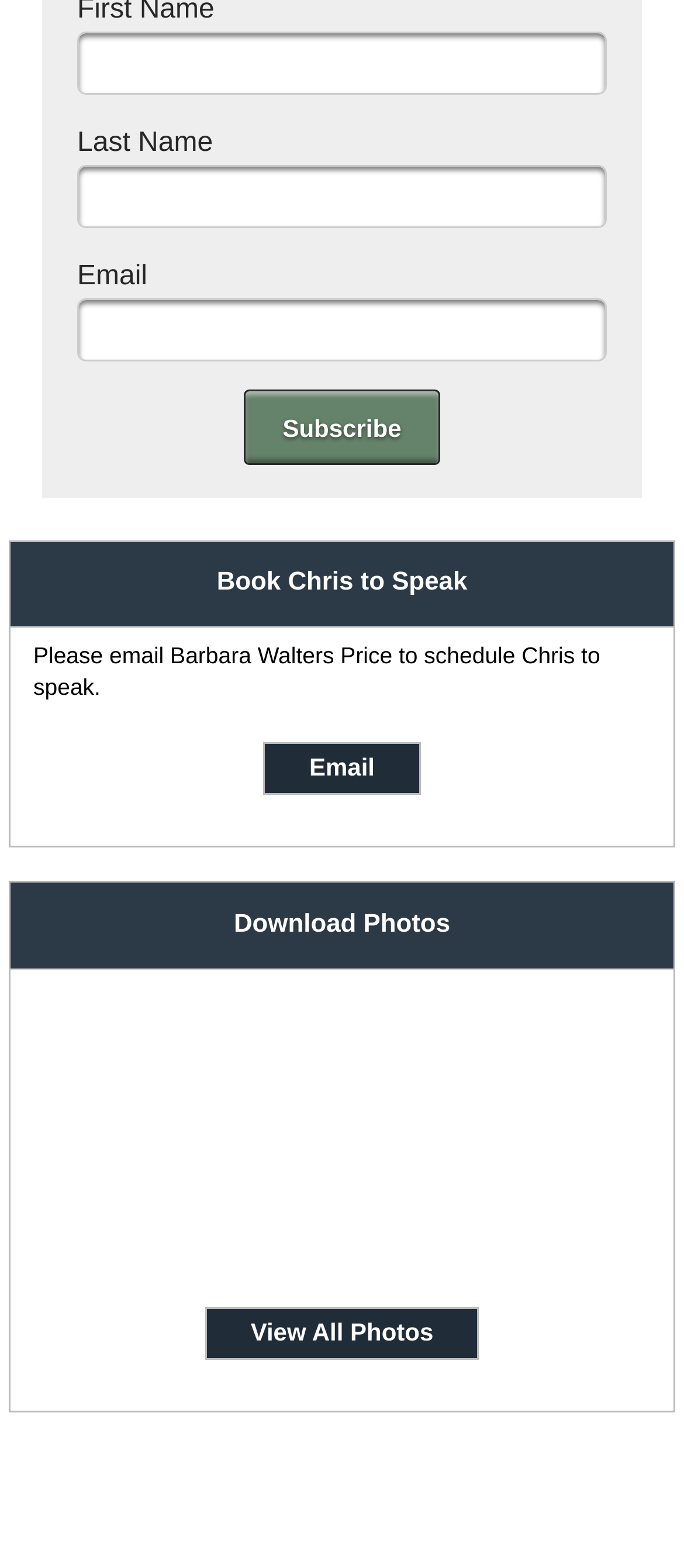Use a single word or phrase to answer the question: What is the purpose of the form?

To subscribe